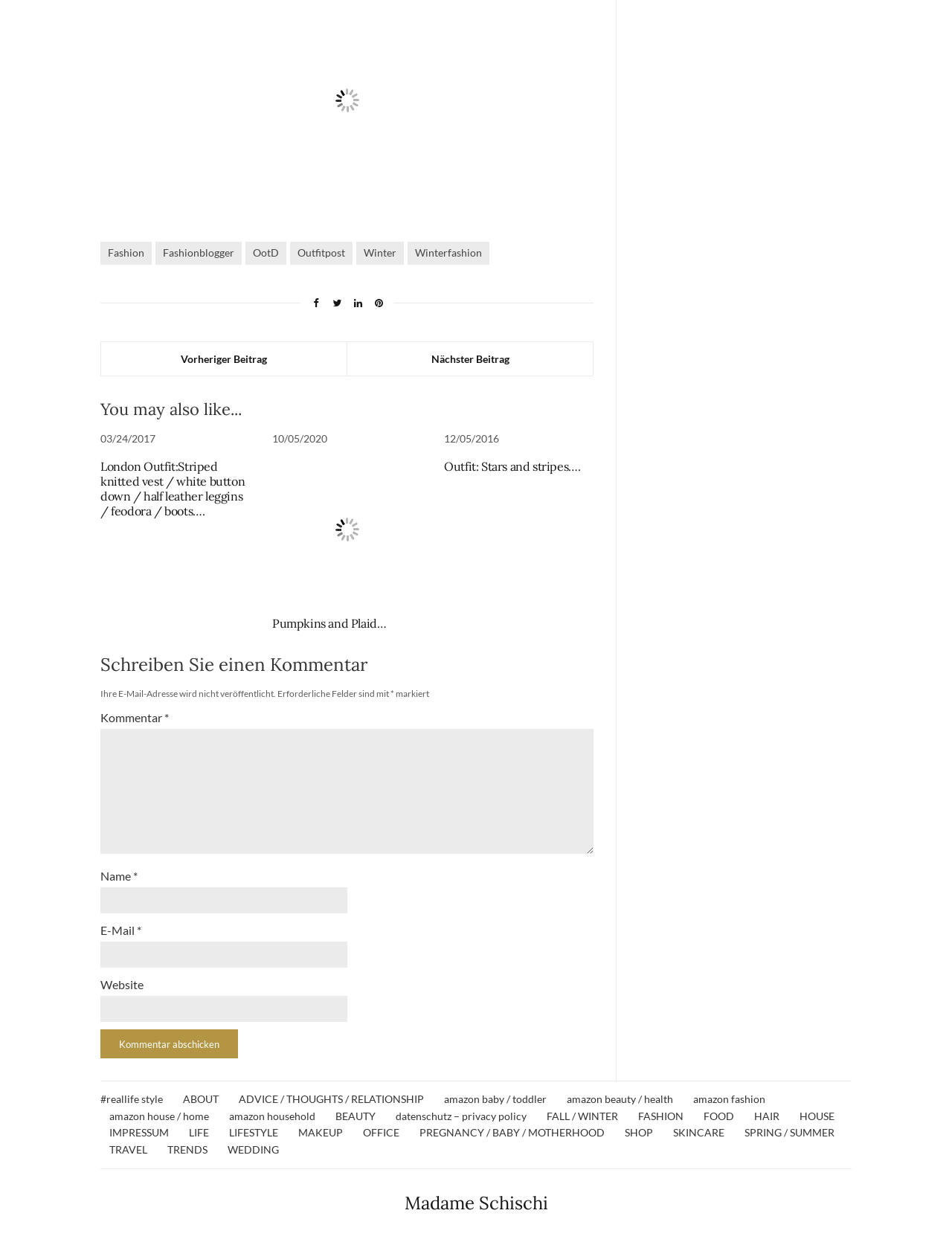Respond with a single word or short phrase to the following question: 
What is the language of the webpage?

German